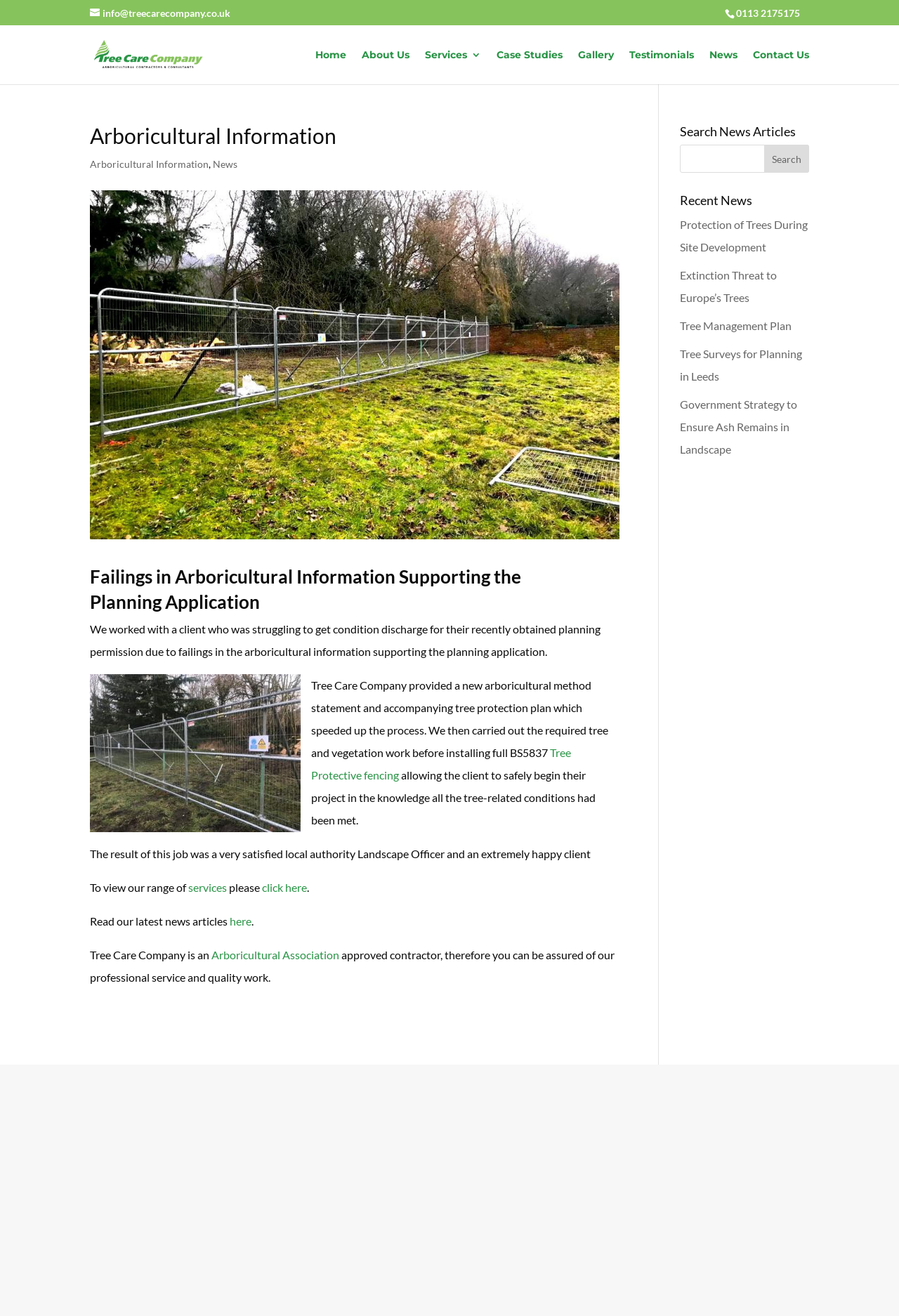Specify the bounding box coordinates of the region I need to click to perform the following instruction: "Click the 'Home' link". The coordinates must be four float numbers in the range of 0 to 1, i.e., [left, top, right, bottom].

[0.351, 0.038, 0.385, 0.064]